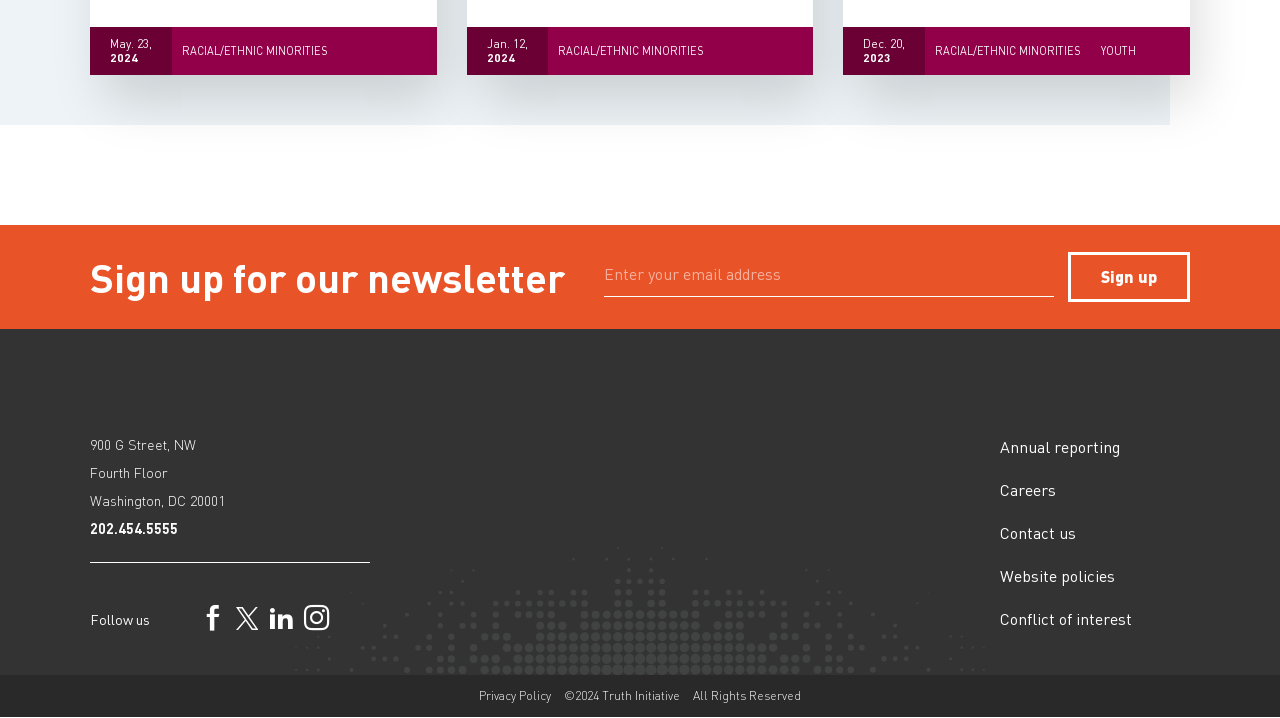Identify the bounding box coordinates of the element to click to follow this instruction: 'Sign up for the newsletter'. Ensure the coordinates are four float values between 0 and 1, provided as [left, top, right, bottom].

[0.472, 0.351, 0.93, 0.421]